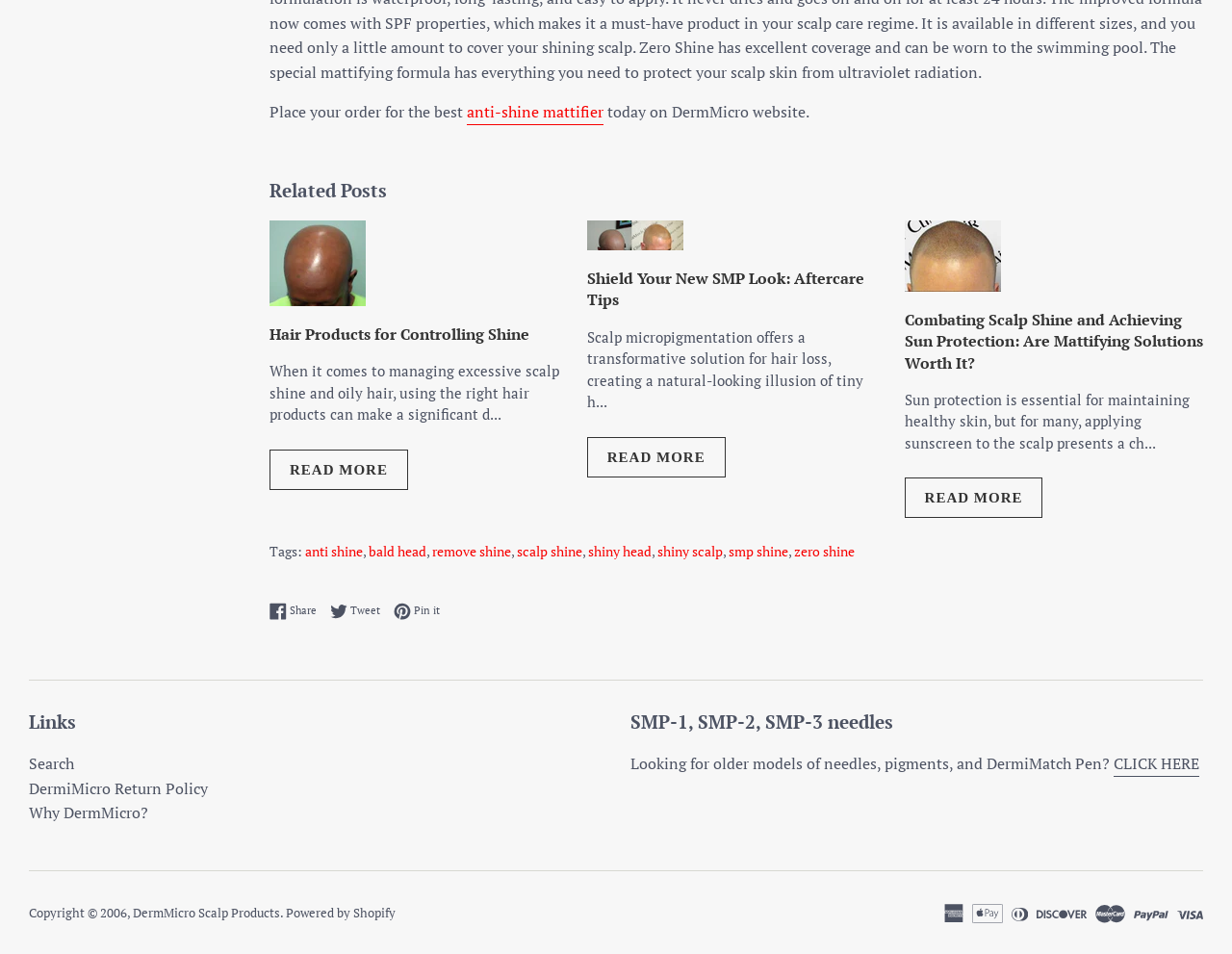Determine the bounding box coordinates (top-left x, top-left y, bottom-right x, bottom-right y) of the UI element described in the following text: Read More

[0.219, 0.471, 0.331, 0.513]